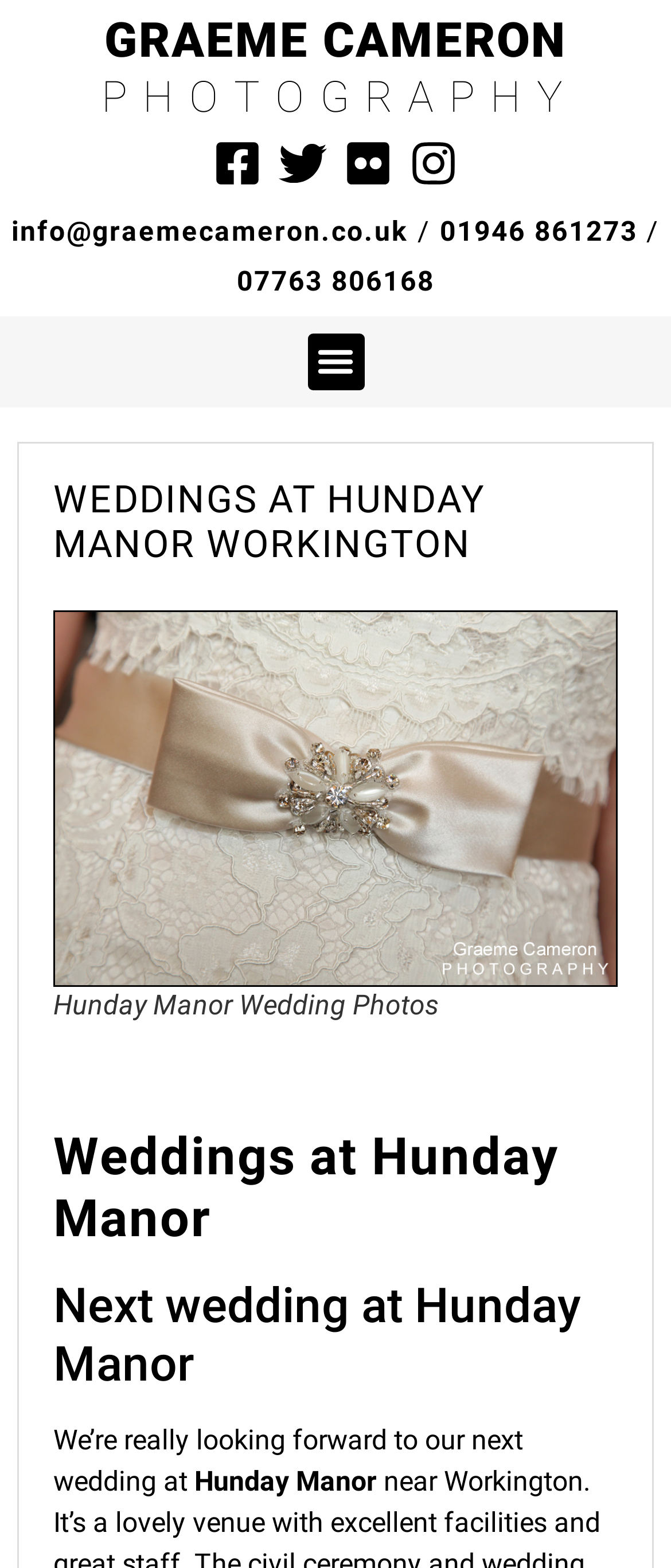What is the photographer's name?
Analyze the image and provide a thorough answer to the question.

The photographer's name is obtained from the top of the webpage, where it is written in two headings, 'GRAEME CAMERON' and 'PHOTOGRAPHY'.